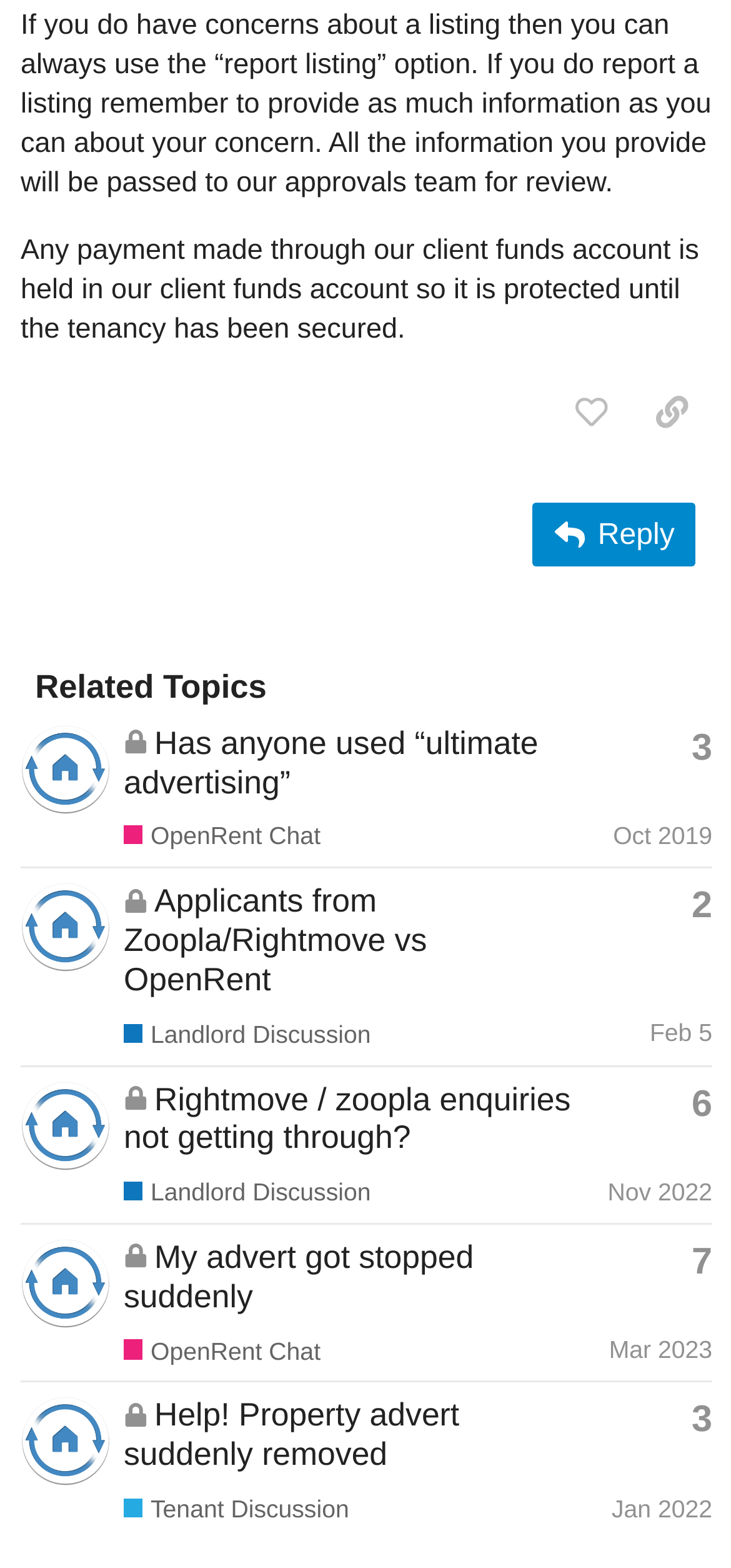Bounding box coordinates should be provided in the format (top-left x, top-left y, bottom-right x, bottom-right y) with all values between 0 and 1. Identify the bounding box for this UI element: My advert got stopped suddenly

[0.169, 0.789, 0.648, 0.838]